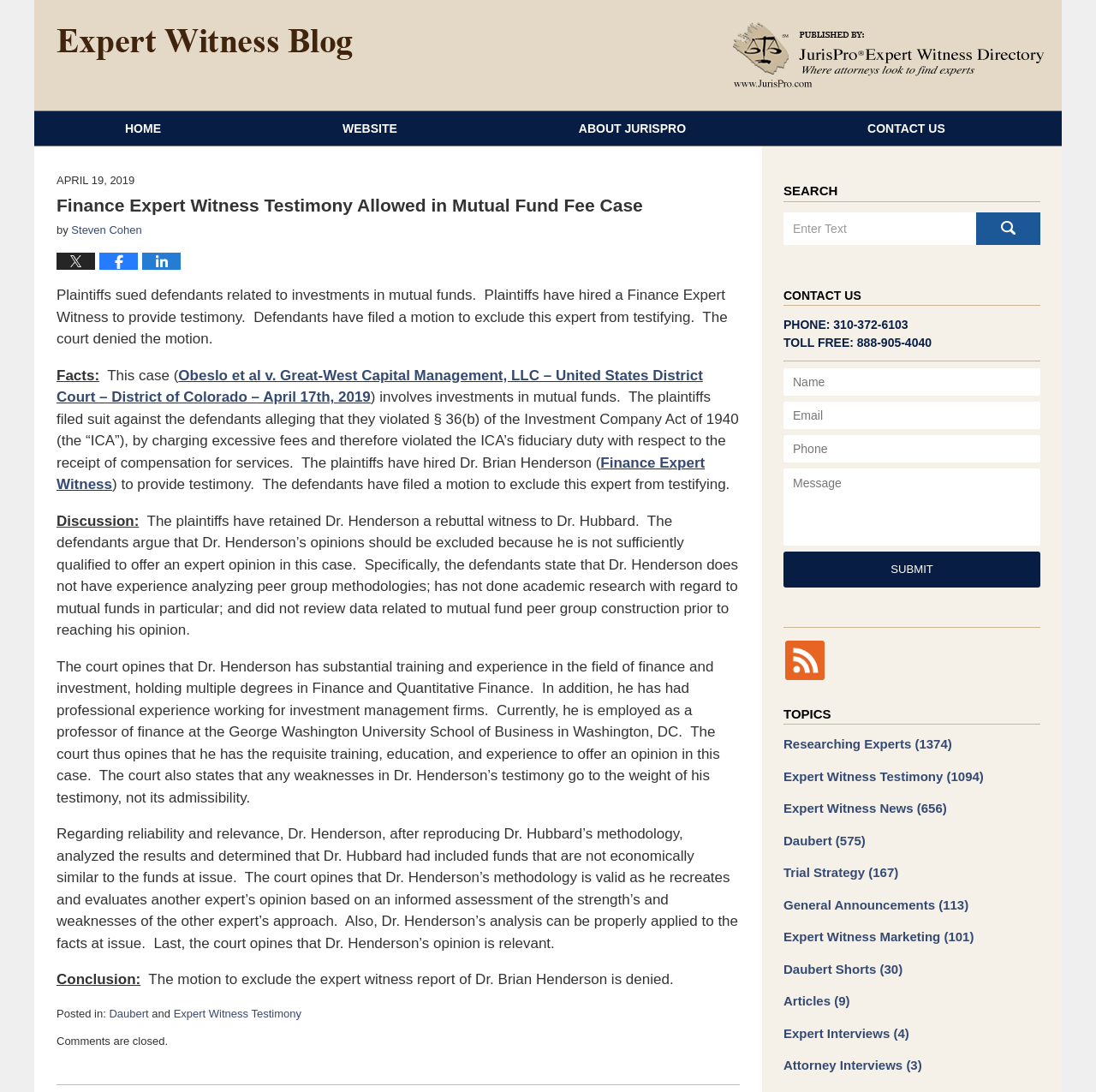Please reply with a single word or brief phrase to the question: 
What is the profession of the author of the article?

Finance Expert Witness